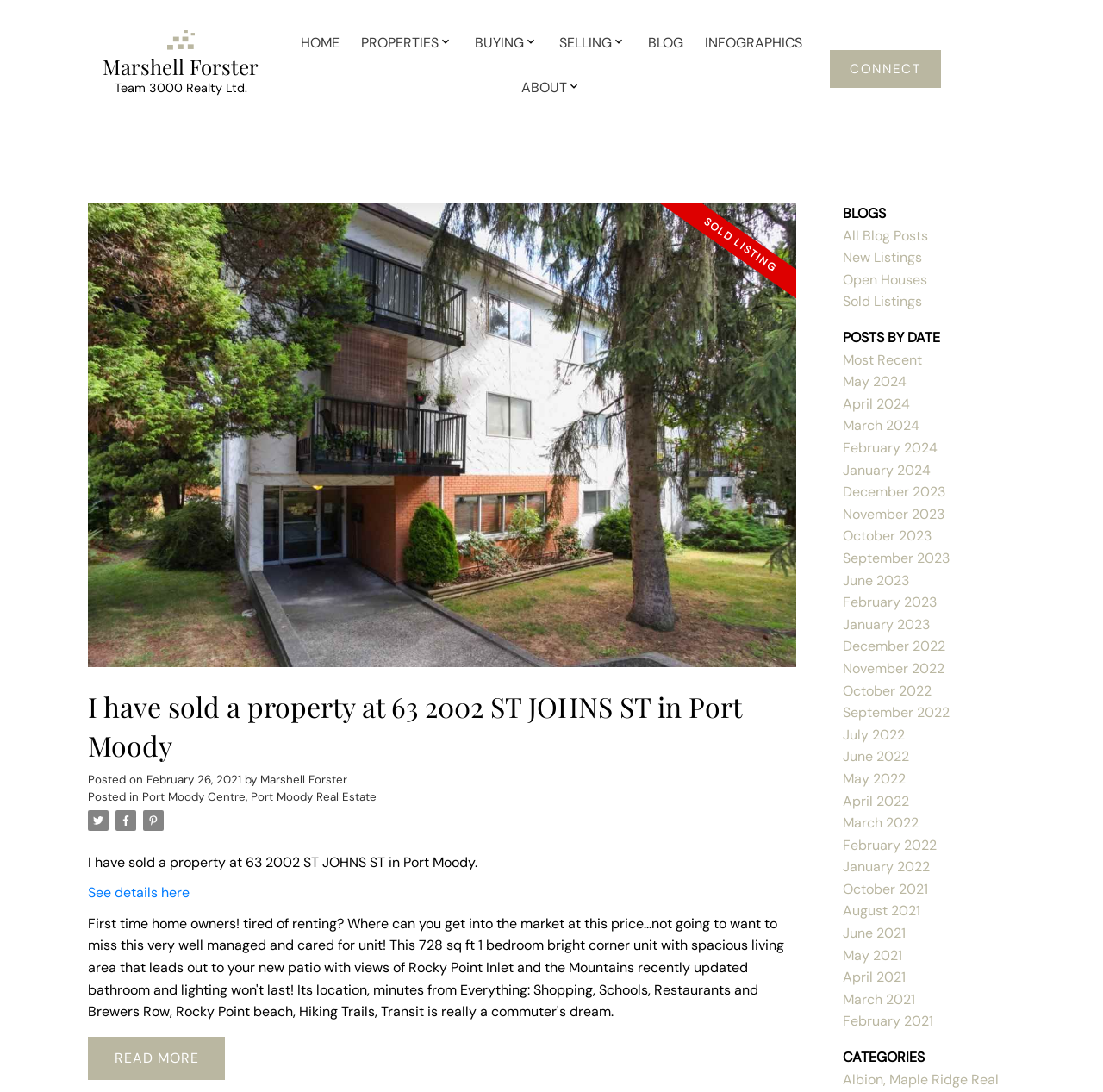Please determine the bounding box coordinates of the clickable area required to carry out the following instruction: "Read the latest blog post". The coordinates must be four float numbers between 0 and 1, represented as [left, top, right, bottom].

[0.08, 0.63, 0.722, 0.701]